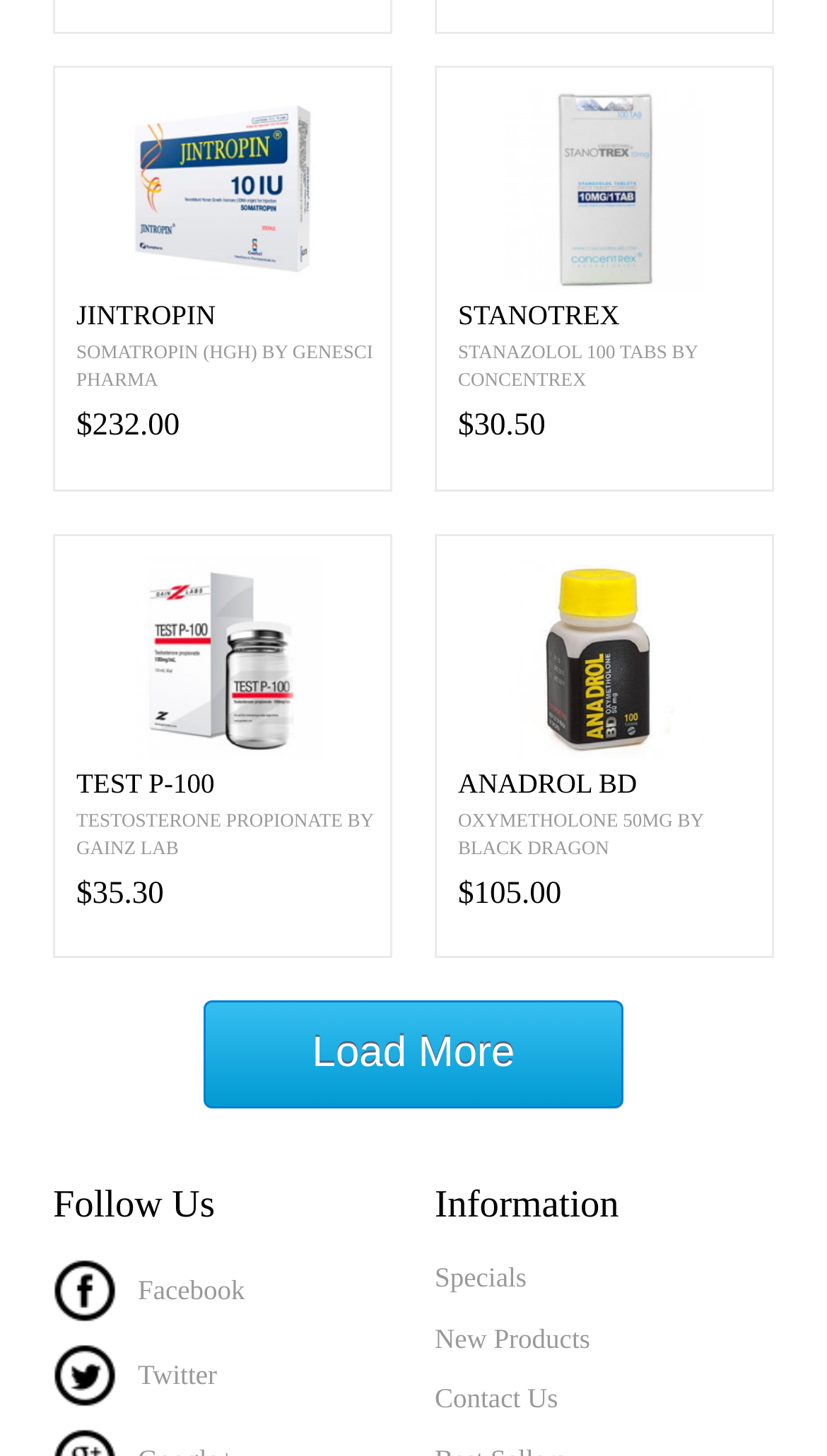Determine the bounding box coordinates of the element's region needed to click to follow the instruction: "Click on HGH Jintropin". Provide these coordinates as four float numbers between 0 and 1, formatted as [left, top, right, bottom].

[0.067, 0.062, 0.472, 0.2]